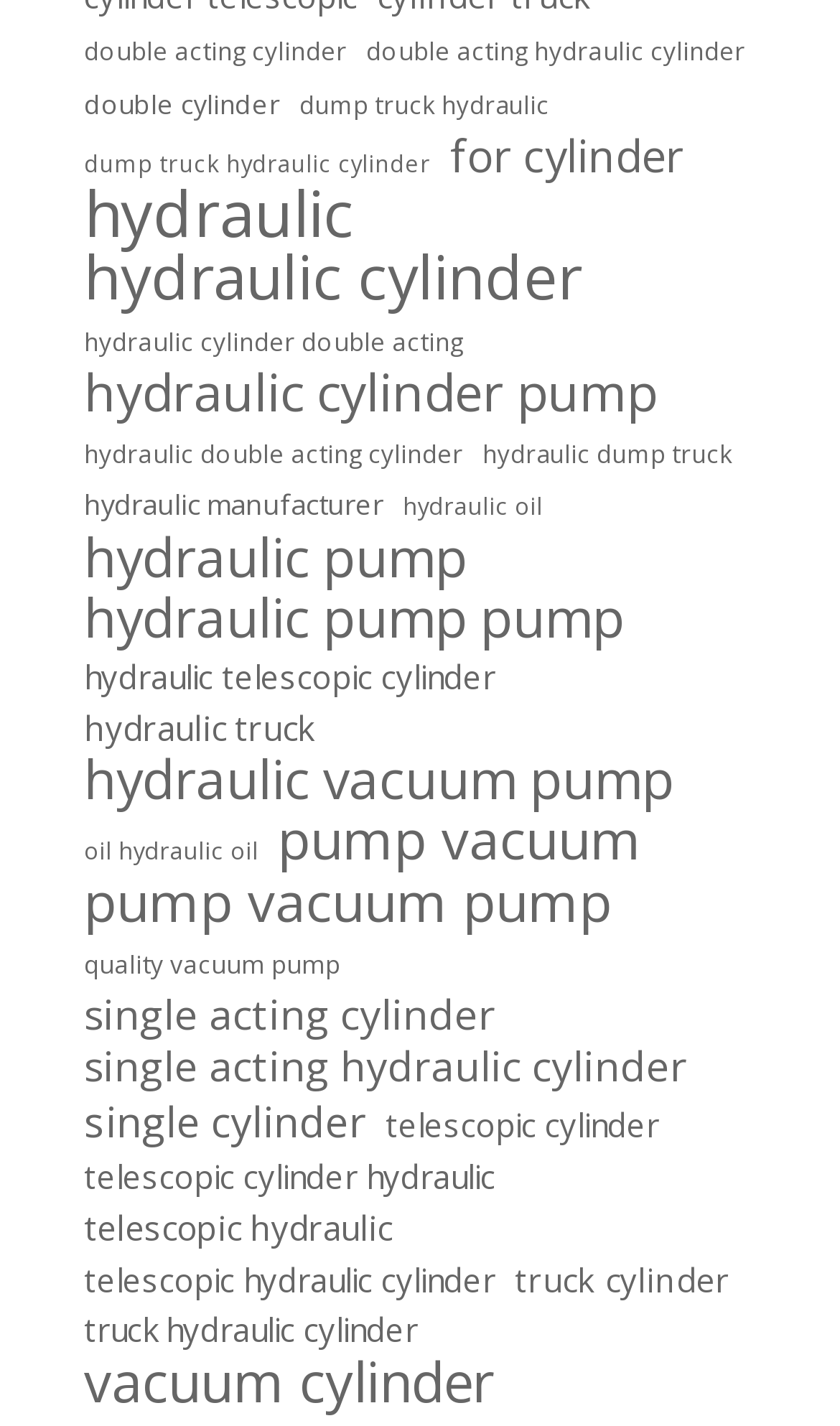Refer to the image and provide an in-depth answer to the question: 
How many items are listed under 'hydraulic pump'?

The link 'hydraulic pump' has a description of '(434 items)' which indicates that there are 434 items listed under this category.